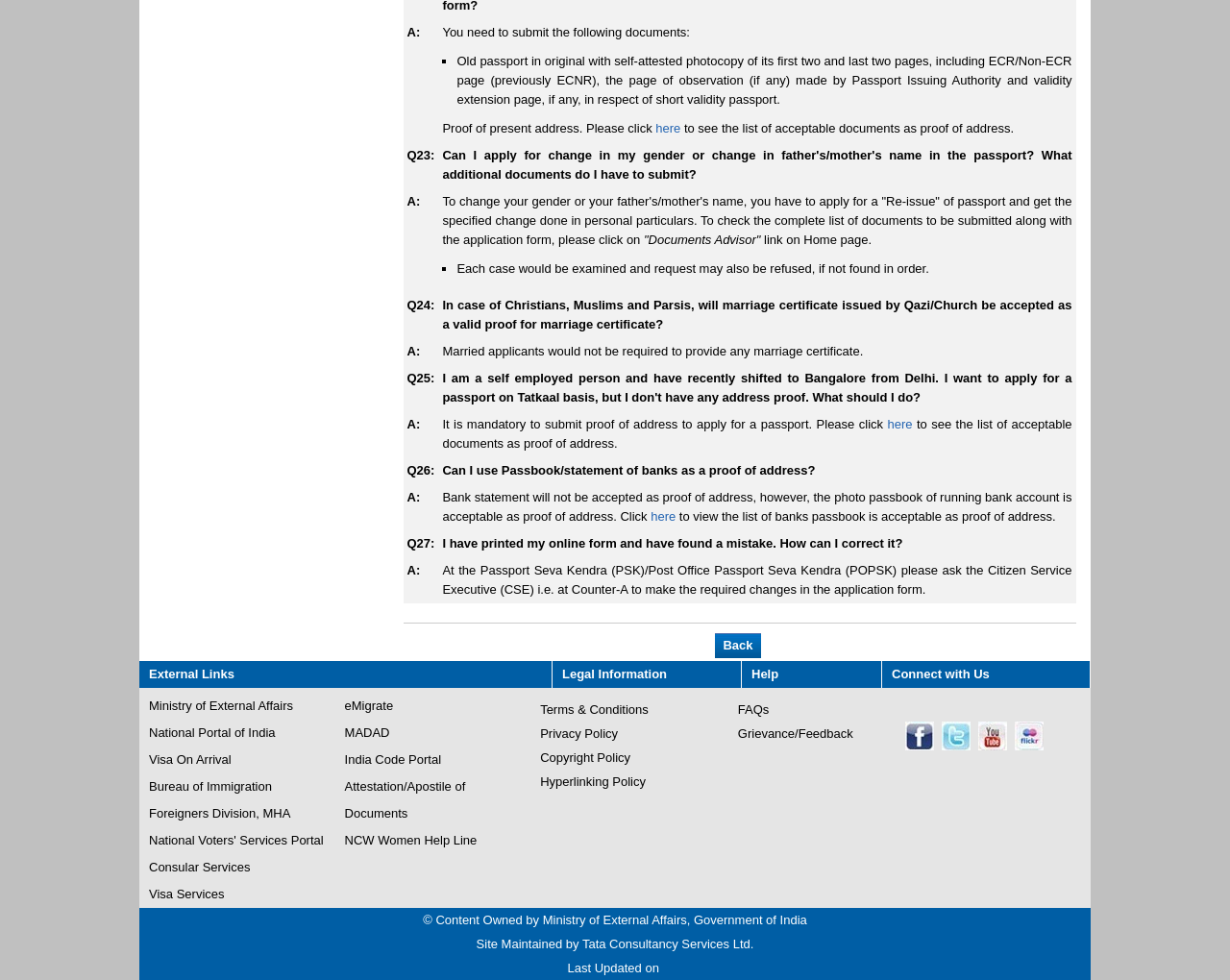Identify the bounding box coordinates for the region to click in order to carry out this instruction: "Click on the 'Ministry of External Affairs' link". Provide the coordinates using four float numbers between 0 and 1, formatted as [left, top, right, bottom].

[0.121, 0.707, 0.268, 0.734]